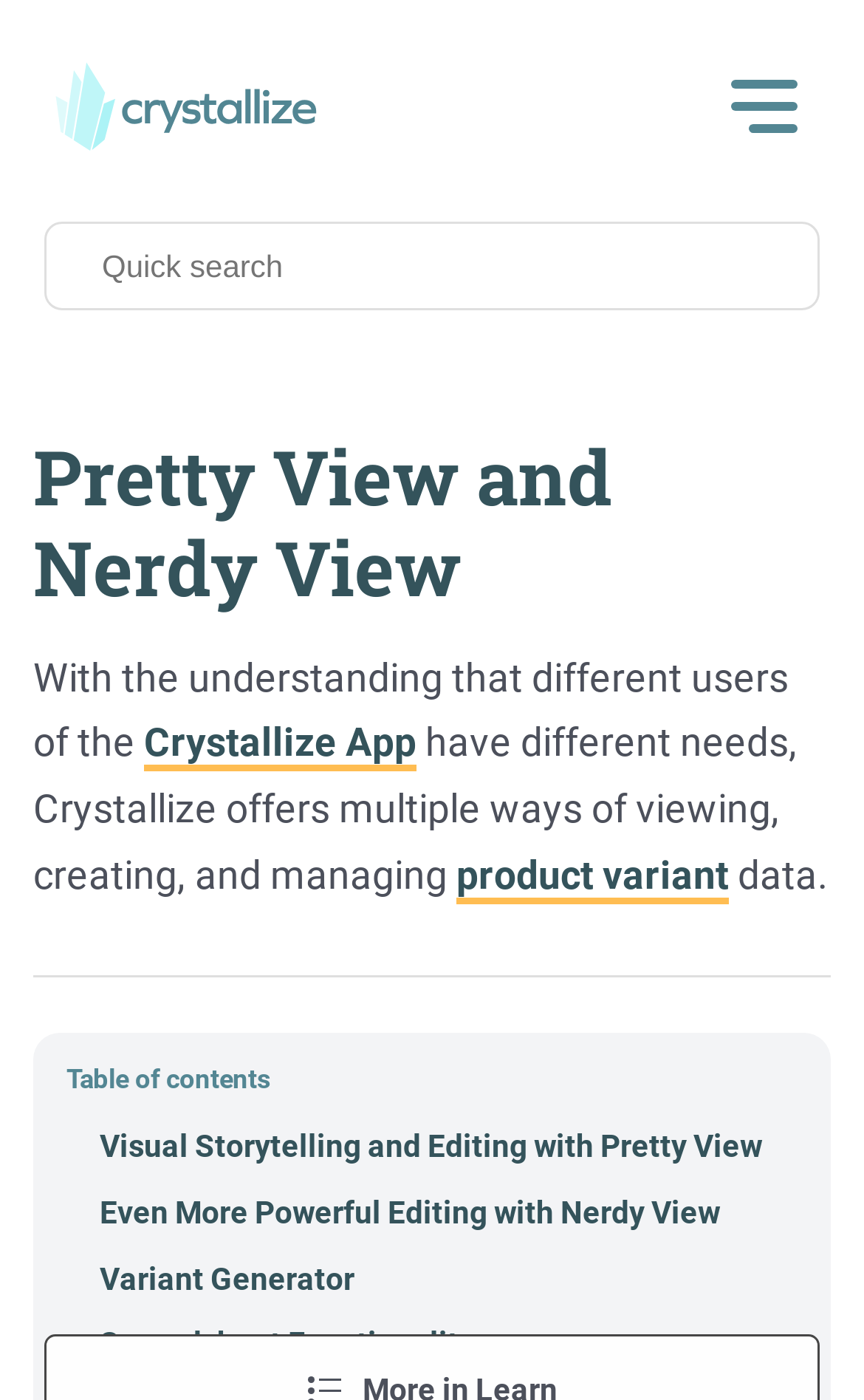Point out the bounding box coordinates of the section to click in order to follow this instruction: "Visit the Crystallize App page".

[0.167, 0.515, 0.482, 0.547]